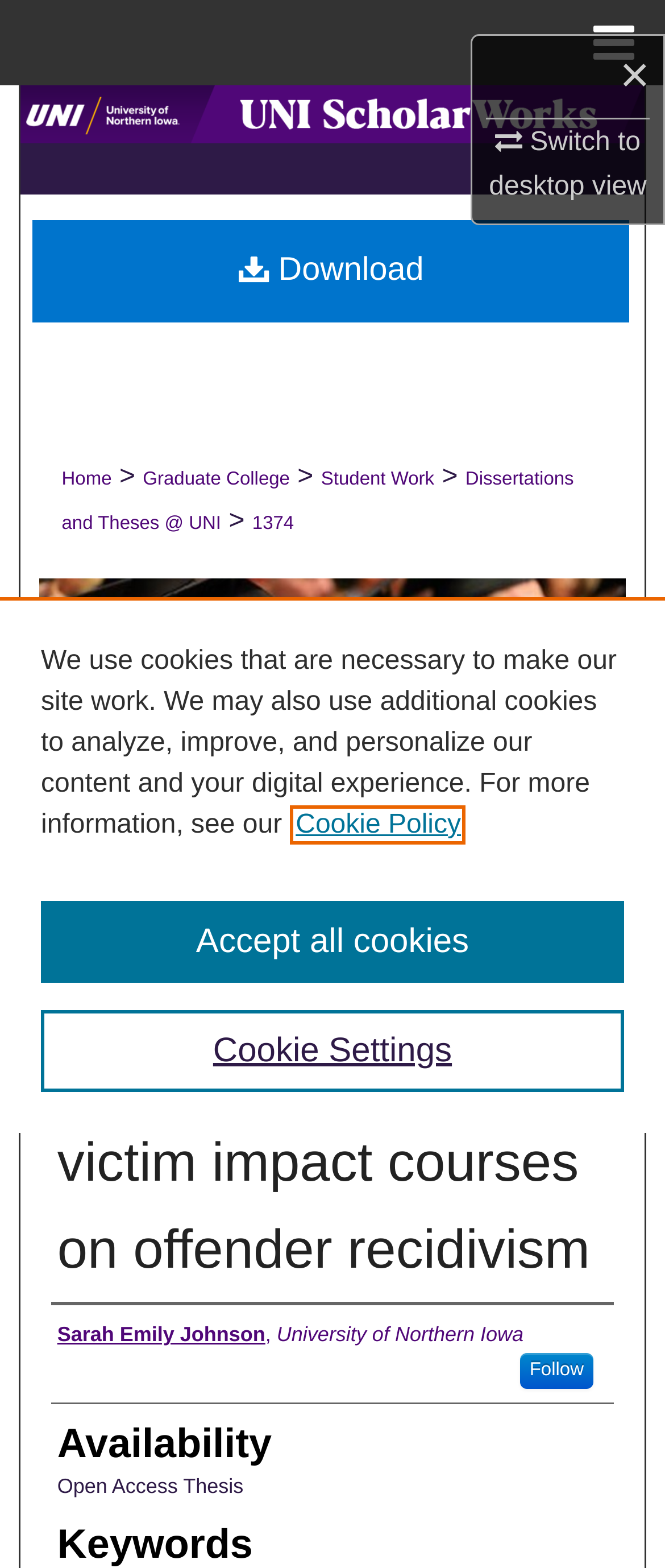What is the name of the university associated with this thesis?
Provide a one-word or short-phrase answer based on the image.

University of Northern Iowa